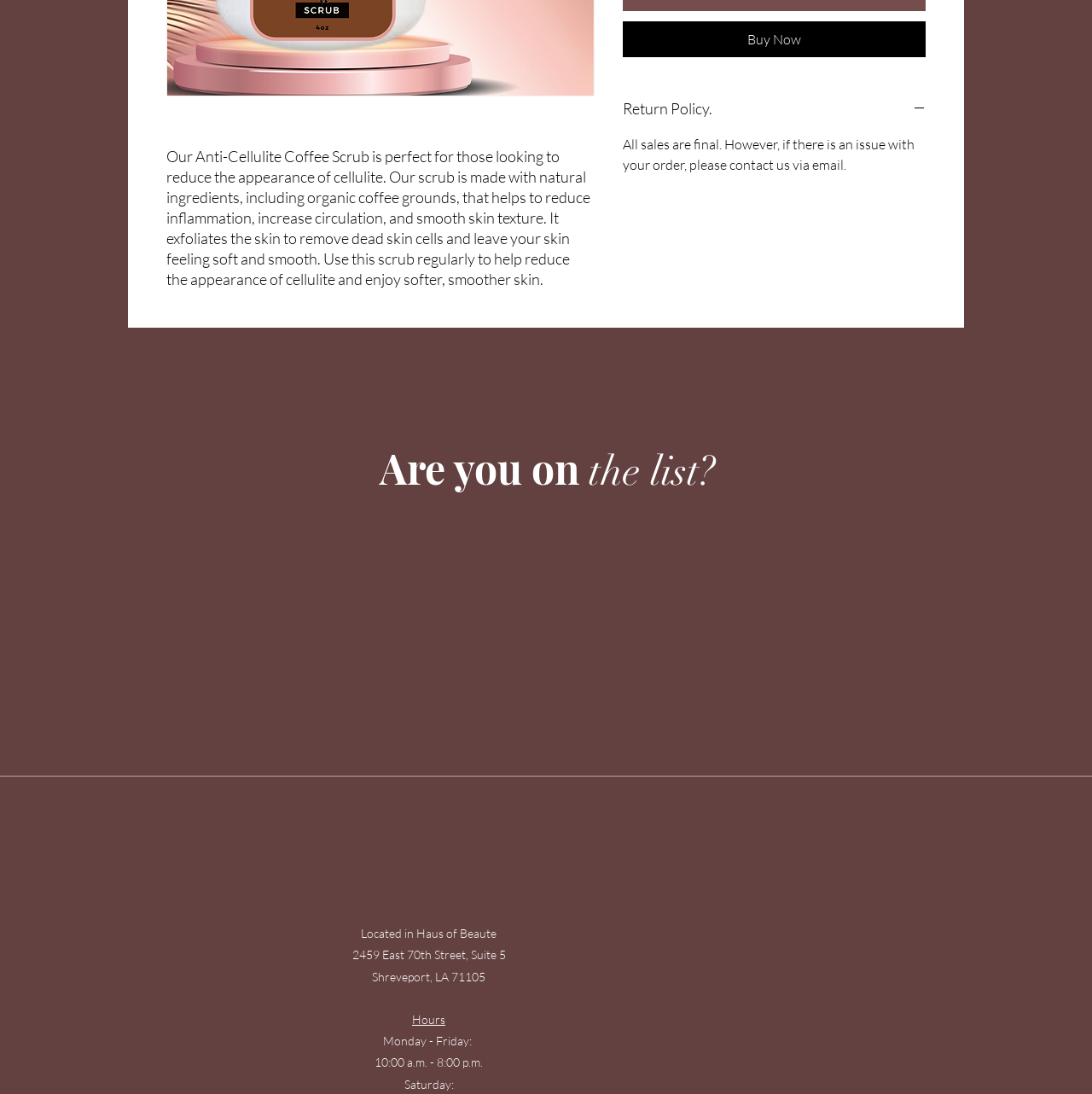Provide the bounding box coordinates in the format (top-left x, top-left y, bottom-right x, bottom-right y). All values are floating point numbers between 0 and 1. Determine the bounding box coordinate of the UI element described as: Buy Now

[0.57, 0.019, 0.848, 0.052]